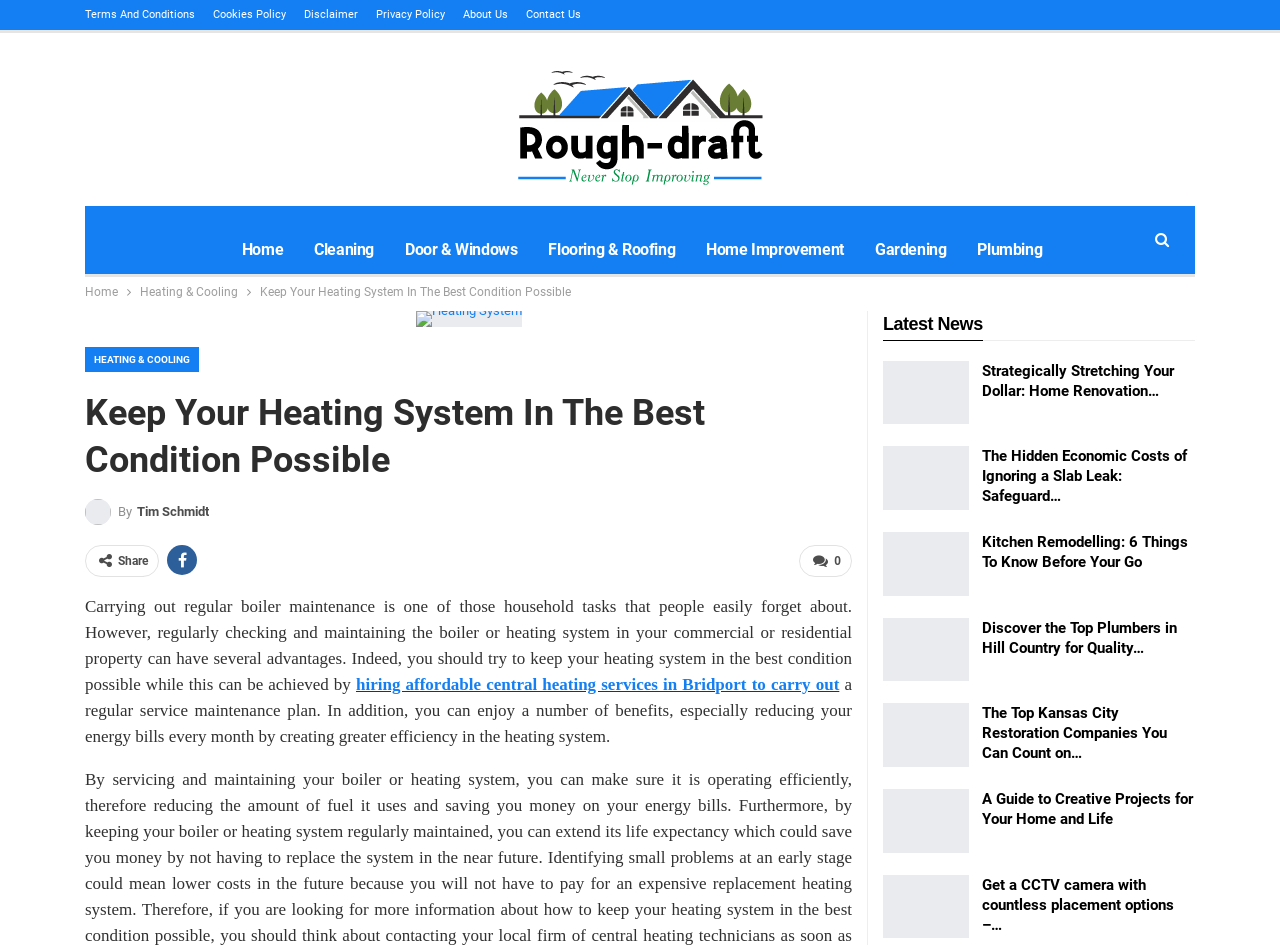What is the purpose of regular boiler maintenance?
Give a comprehensive and detailed explanation for the question.

I found the answer by reading the text content of the webpage, which states that regularly checking and maintaining the boiler or heating system can have several advantages. This implies that the purpose of regular boiler maintenance is to achieve these advantages.